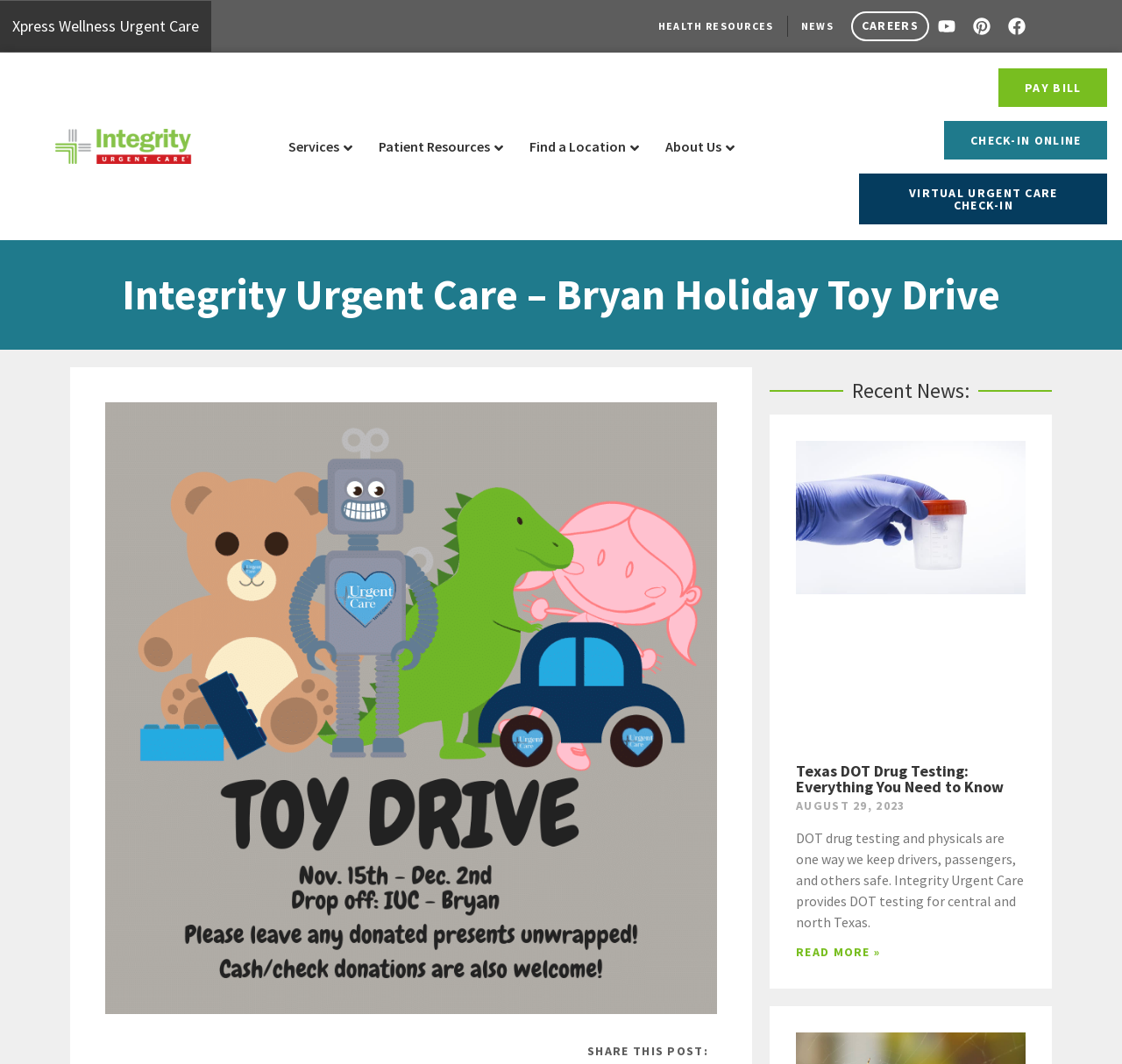Identify the bounding box coordinates for the region of the element that should be clicked to carry out the instruction: "Check in online". The bounding box coordinates should be four float numbers between 0 and 1, i.e., [left, top, right, bottom].

[0.841, 0.114, 0.987, 0.15]